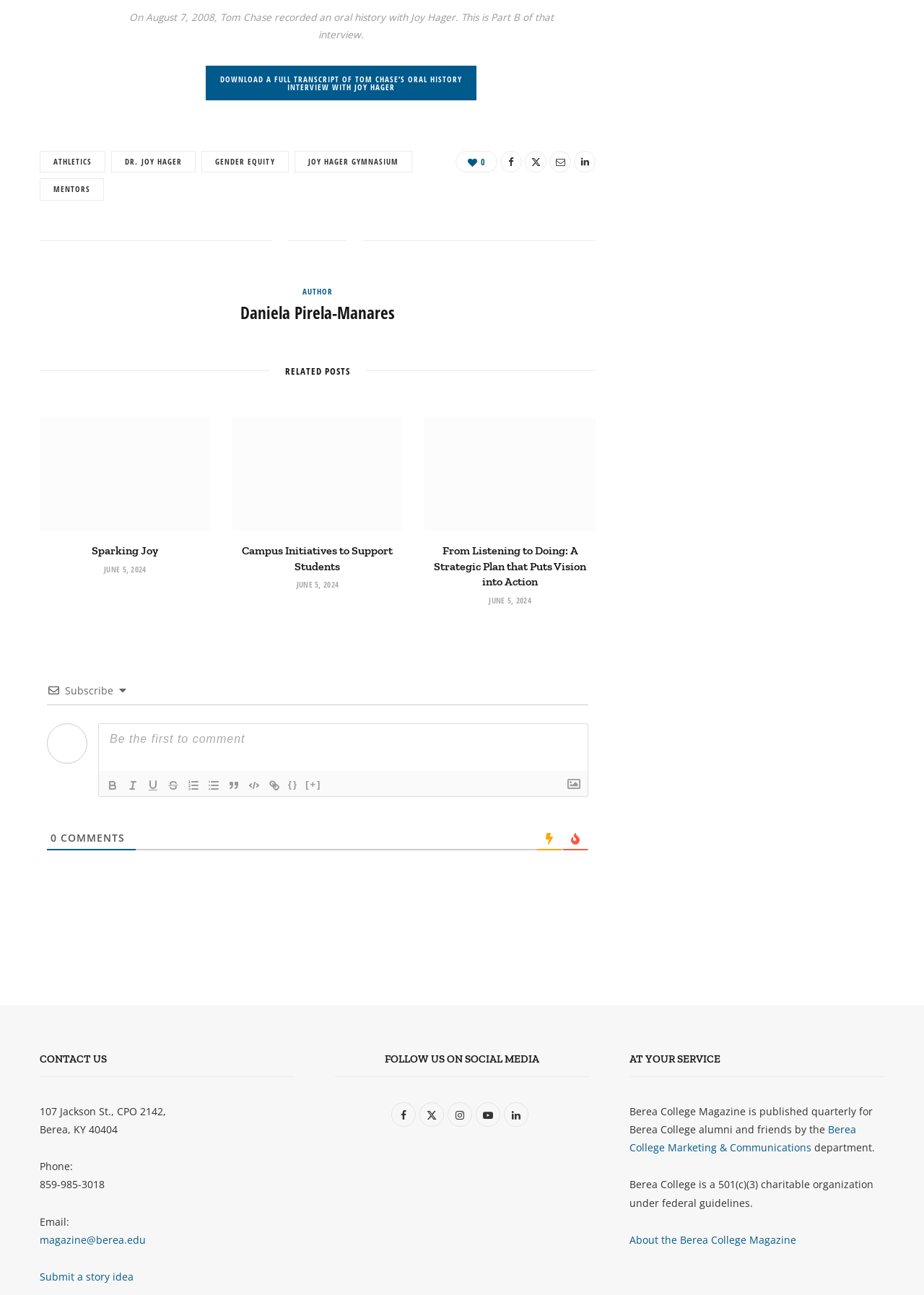Please answer the following question using a single word or phrase: 
What is the email address listed in the CONTACT US section?

magazine@berea.edu